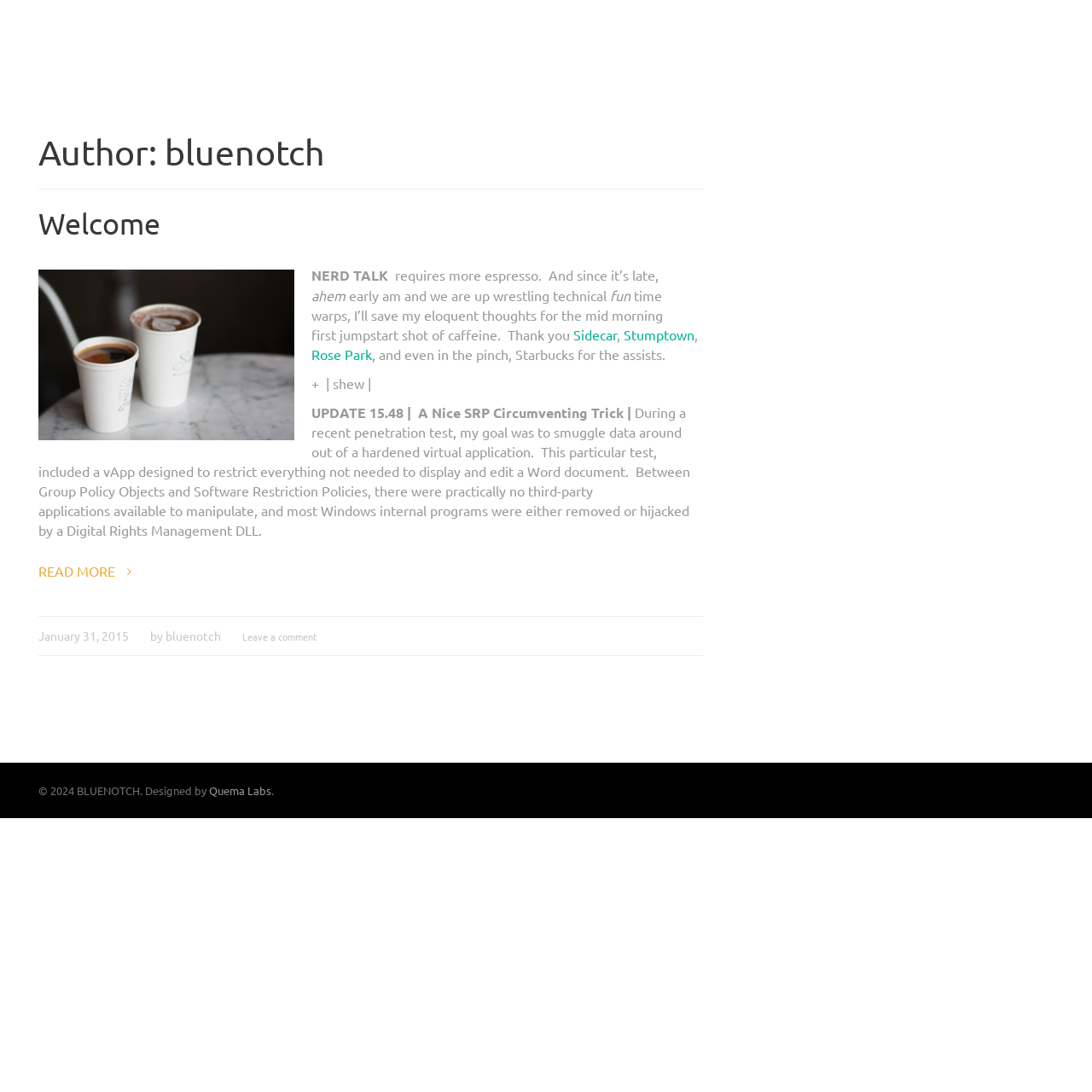What is the author's name?
Please use the image to provide a one-word or short phrase answer.

bluenotch